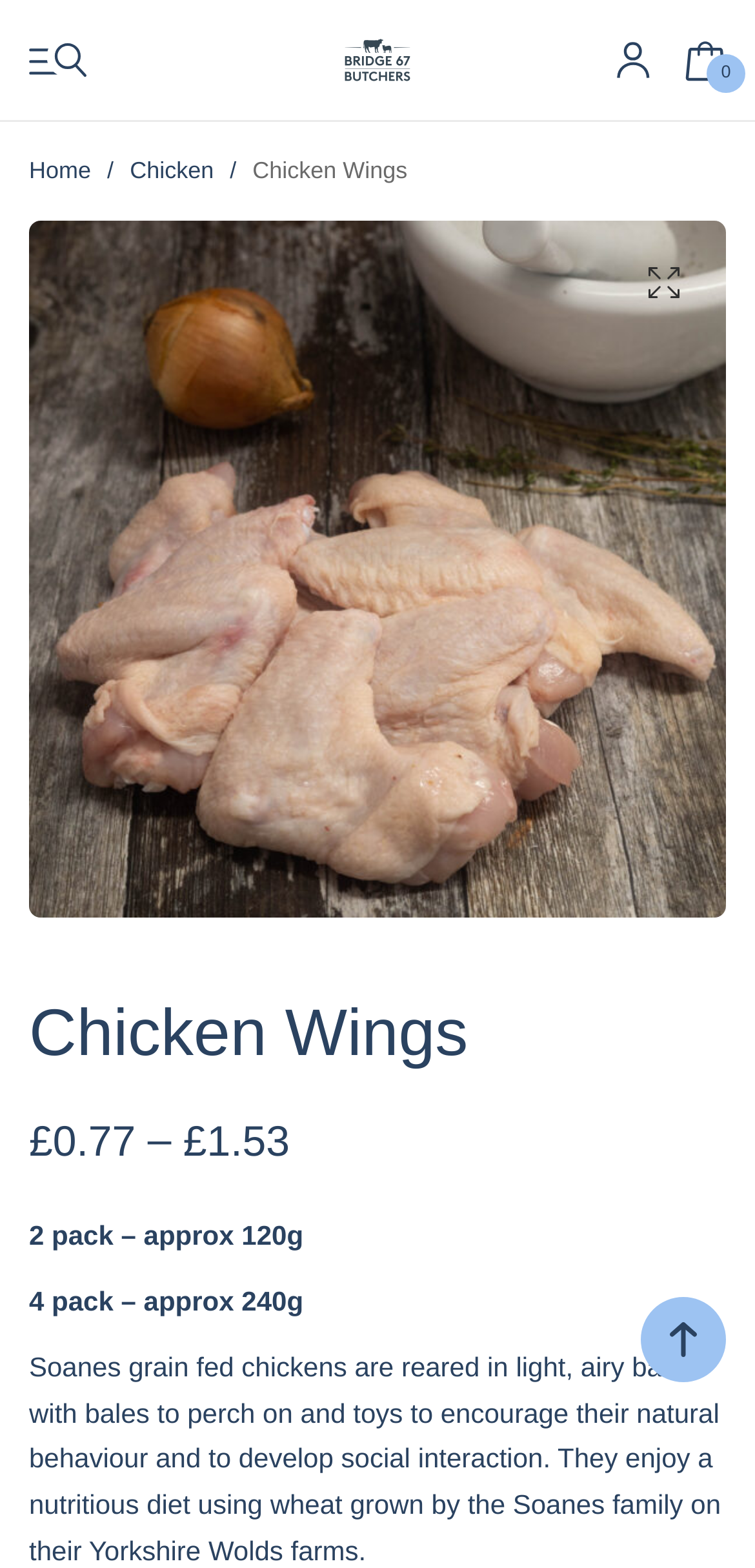With reference to the image, please provide a detailed answer to the following question: What is the price of the 2 pack chicken wings?

The price of the 2 pack chicken wings can be found in the product description section, where it says '£1.53' next to the '2 pack – approx 240g' option.